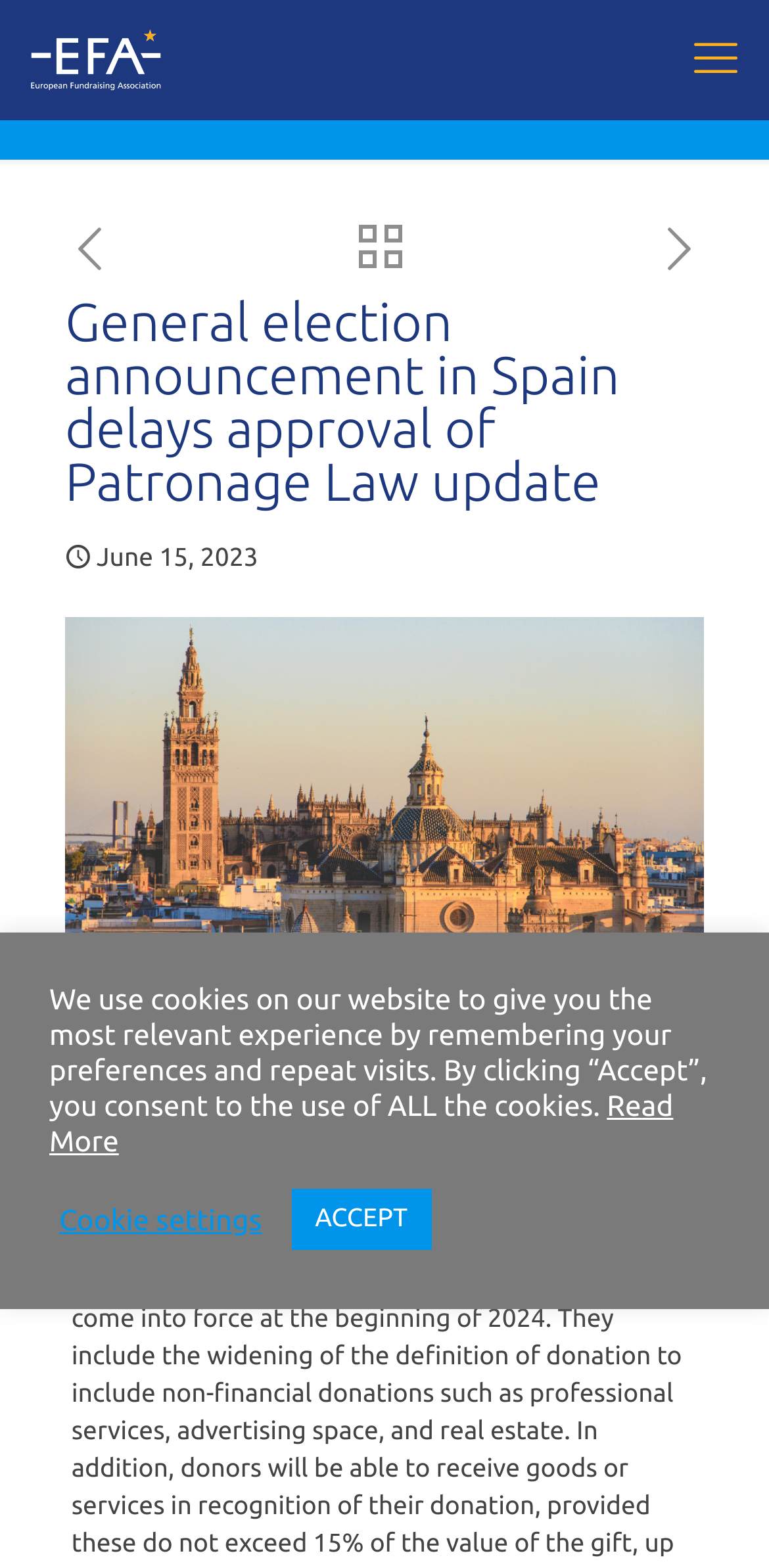What is the date of the article publication?
Answer with a single word or phrase, using the screenshot for reference.

June 15, 2023